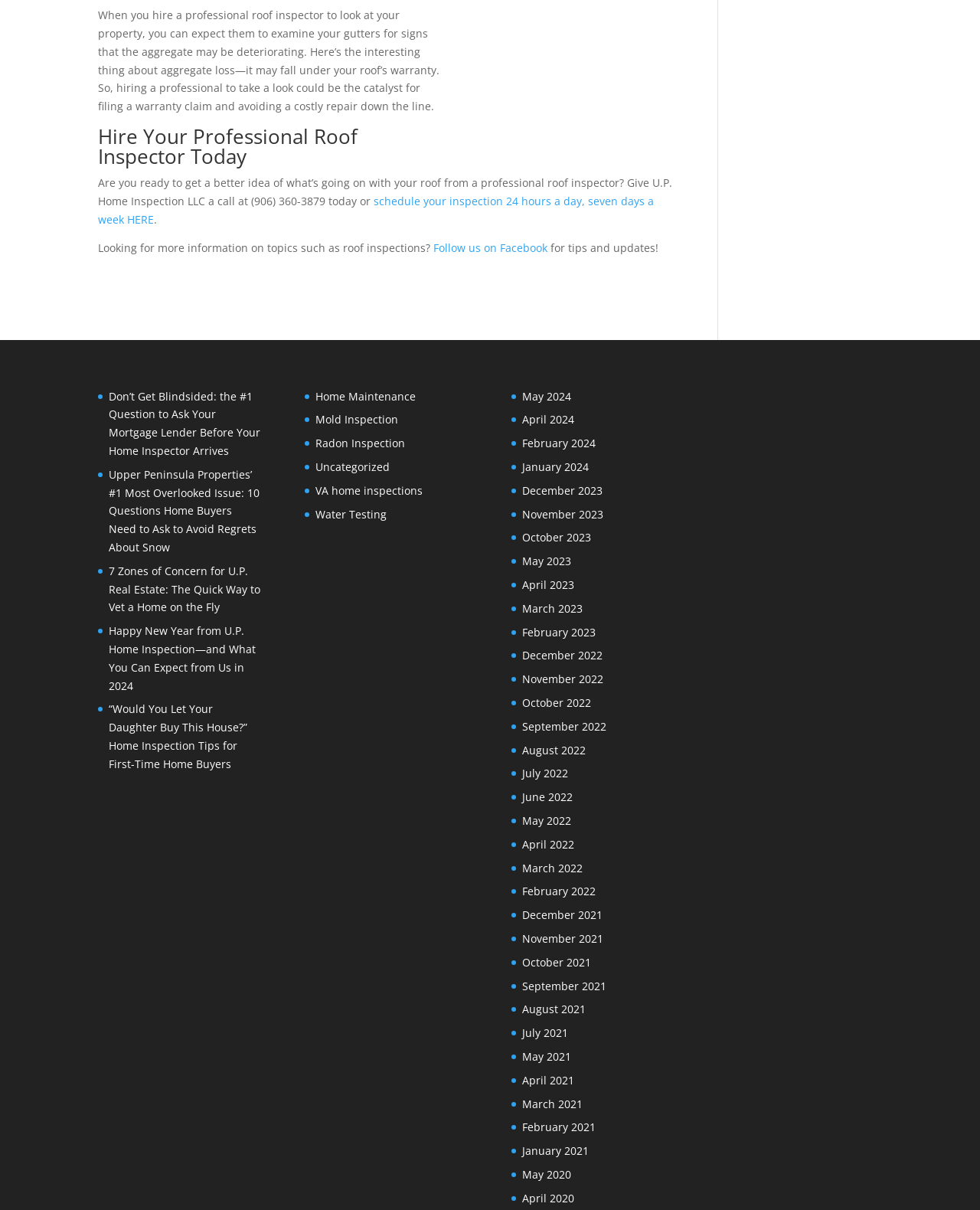Please give a one-word or short phrase response to the following question: 
What is the phone number to call for a roof inspection?

(906) 360-3879